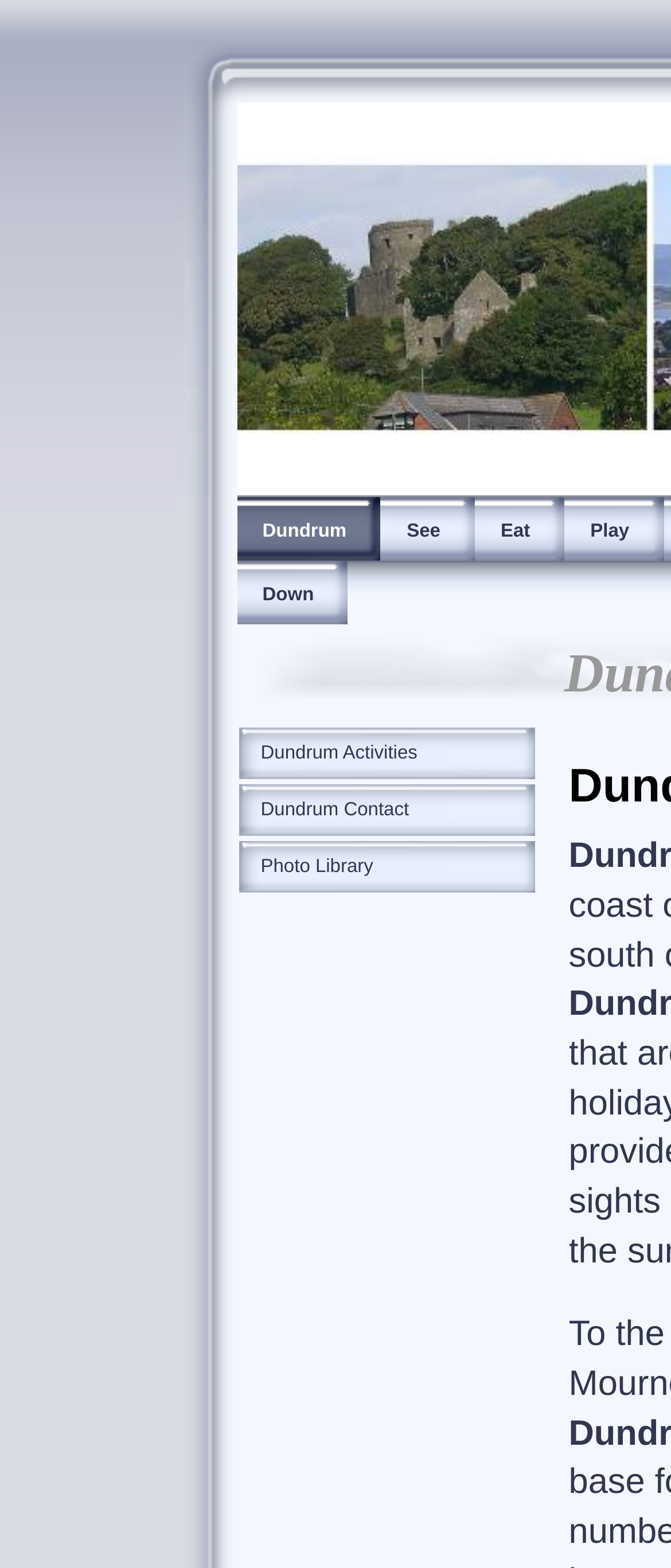Provide the bounding box coordinates of the HTML element described by the text: "Photo Library".

[0.355, 0.536, 0.796, 0.569]